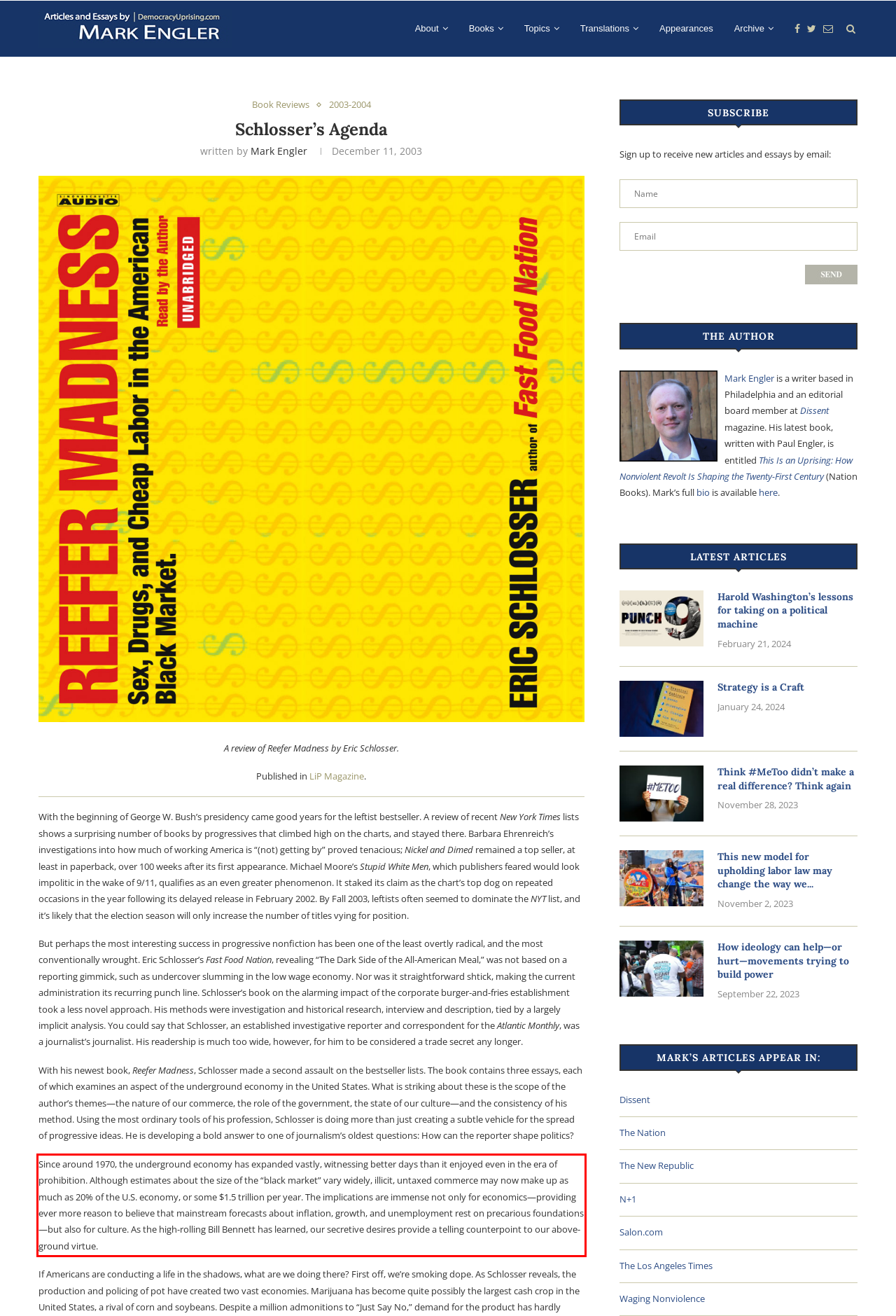Examine the webpage screenshot and use OCR to recognize and output the text within the red bounding box.

Since around 1970, the underground economy has expanded vastly, witnessing better days than it enjoyed even in the era of prohibition. Although estimates about the size of the “black market” vary widely, illicit, untaxed commerce may now make up as much as 20% of the U.S. economy, or some $1.5 trillion per year. The implications are immense not only for economics—providing ever more reason to believe that mainstream forecasts about inflation, growth, and unemployment rest on precarious foundations—but also for culture. As the high-rolling Bill Bennett has learned, our secretive desires provide a telling counterpoint to our above-ground virtue.